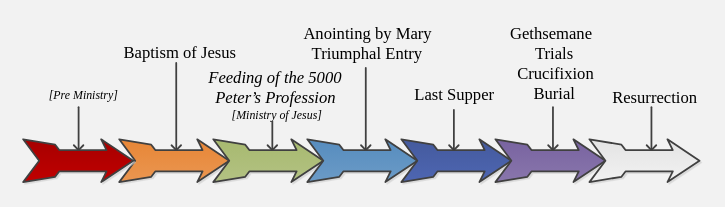Generate an elaborate caption for the given image.

This image illustrates a timeline of significant events in the life of Jesus, emphasizing key milestones throughout his ministry. Notable moments highlighted include the "Feeding of the 5000," where Jesus miraculously fed a large crowd with just five loaves of bread and two fish. This event signifies Jesus' compassion and miraculous powers. Other pivotal occurrences depicted are the "Baptism of Jesus," which marks the beginning of his ministry, and the "Triumphal Entry," symbolizing his acceptance as a king by the people. The timeline not only provides a chronological framework of Jesus' life but also enhances understanding of his teachings and the impact of his actions on followers. This visual aid serves as a valuable reference for exploring the interrelated events that characterize Jesus’ journey from his baptism to his resurrection.